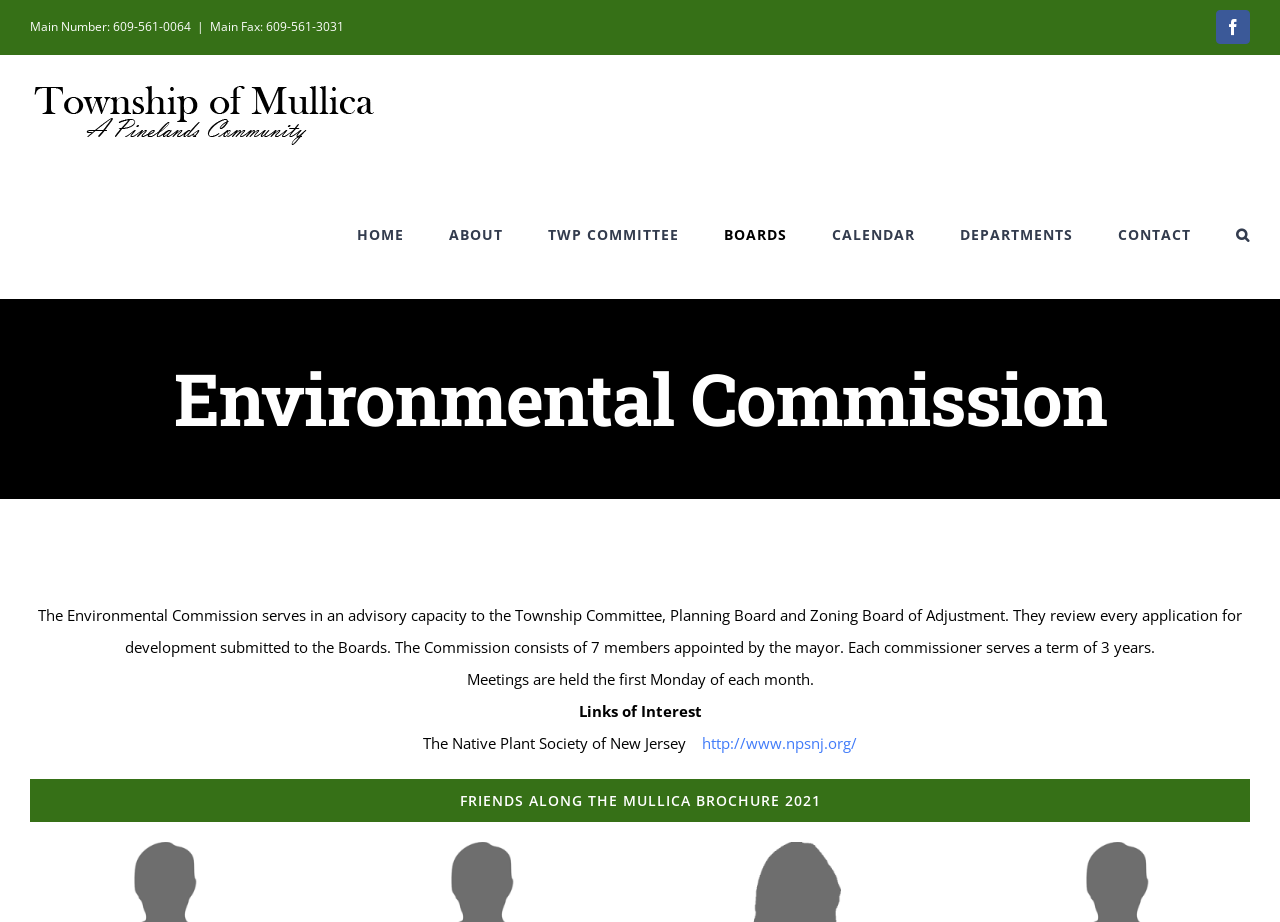Please find and report the bounding box coordinates of the element to click in order to perform the following action: "Call the main number". The coordinates should be expressed as four float numbers between 0 and 1, in the format [left, top, right, bottom].

[0.023, 0.02, 0.149, 0.038]